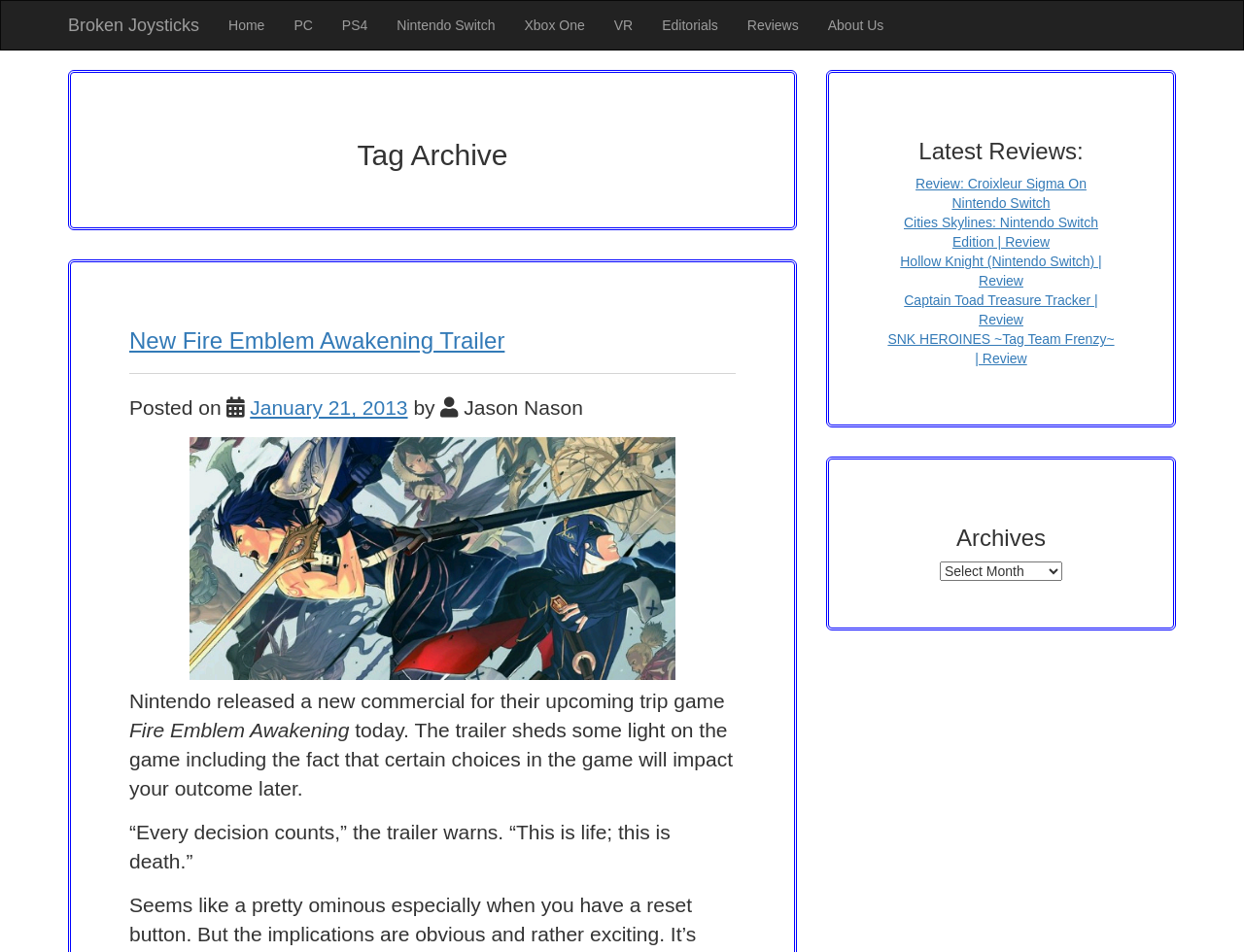What is the name of the website?
Please respond to the question with a detailed and thorough explanation.

The name of the website can be found in the top-left corner of the webpage, where it says 'Fire Emblem Archives | Page 2 of 2 | Broken Joysticks'. The last part of this text, 'Broken Joysticks', is the name of the website.